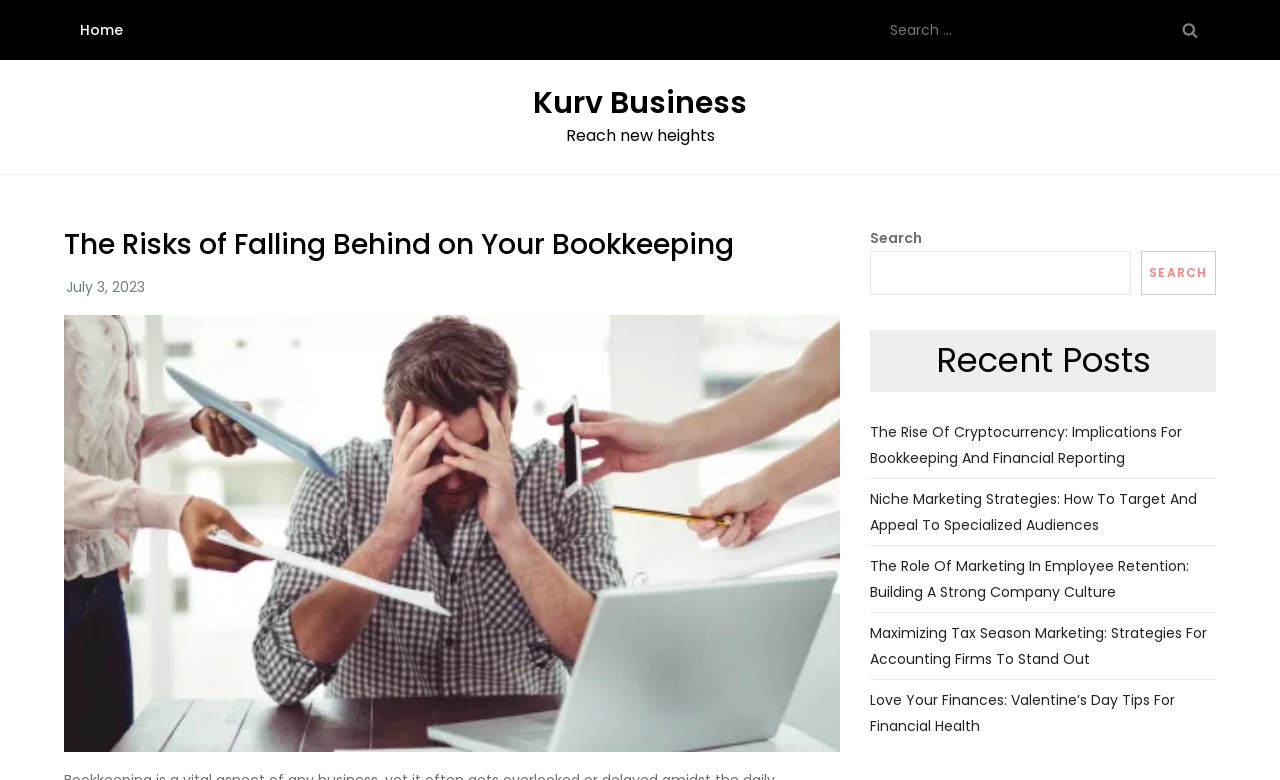Identify the bounding box coordinates of the element to click to follow this instruction: 'read recent post'. Ensure the coordinates are four float values between 0 and 1, provided as [left, top, right, bottom].

[0.68, 0.537, 0.95, 0.603]